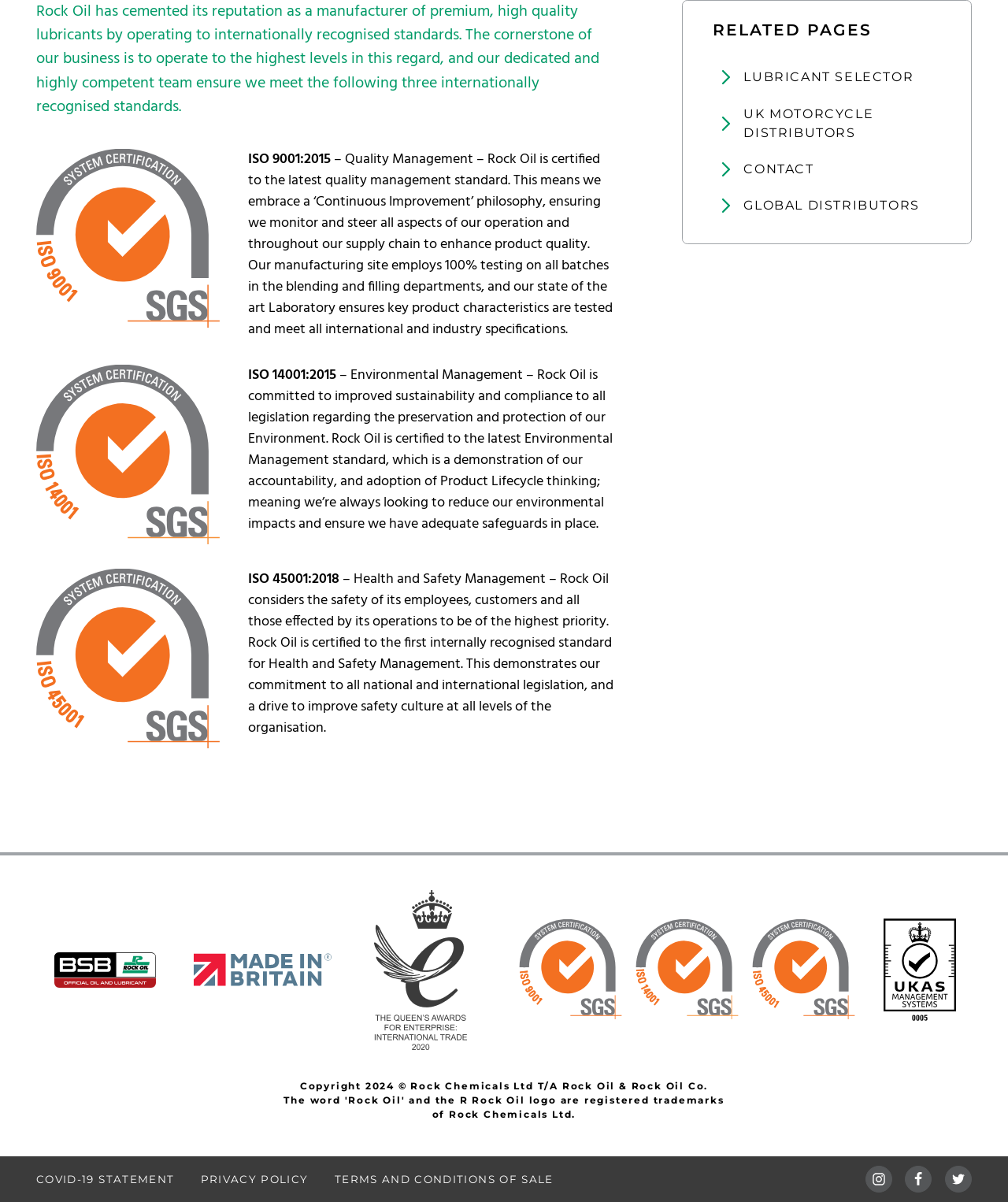Locate the UI element described by Terms and Conditions of Sale in the provided webpage screenshot. Return the bounding box coordinates in the format (top-left x, top-left y, bottom-right x, bottom-right y), ensuring all values are between 0 and 1.

[0.332, 0.974, 0.549, 0.988]